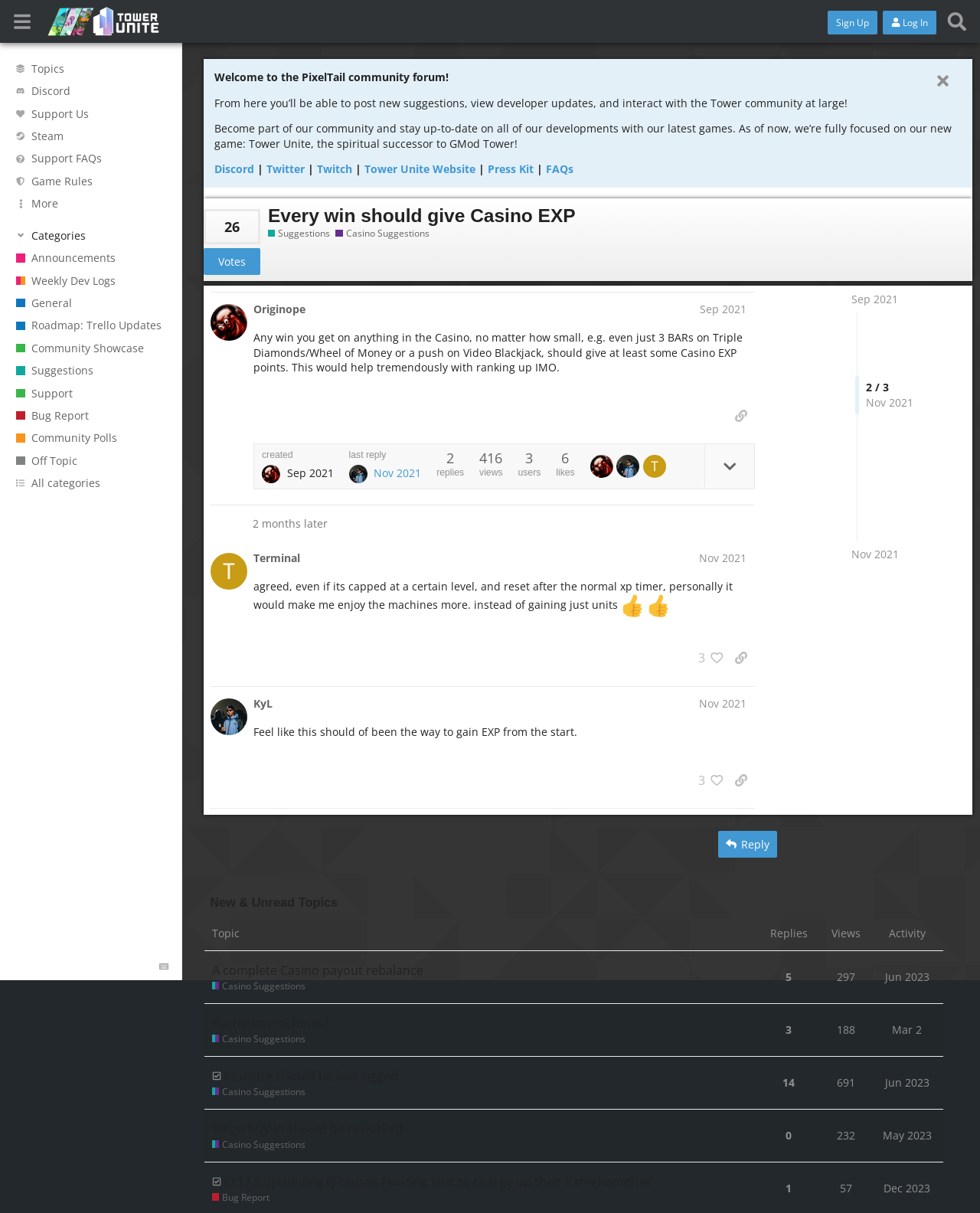Determine the bounding box coordinates of the section to be clicked to follow the instruction: "Read the post by Originope". The coordinates should be given as four float numbers between 0 and 1, formatted as [left, top, right, bottom].

[0.215, 0.24, 0.77, 0.416]